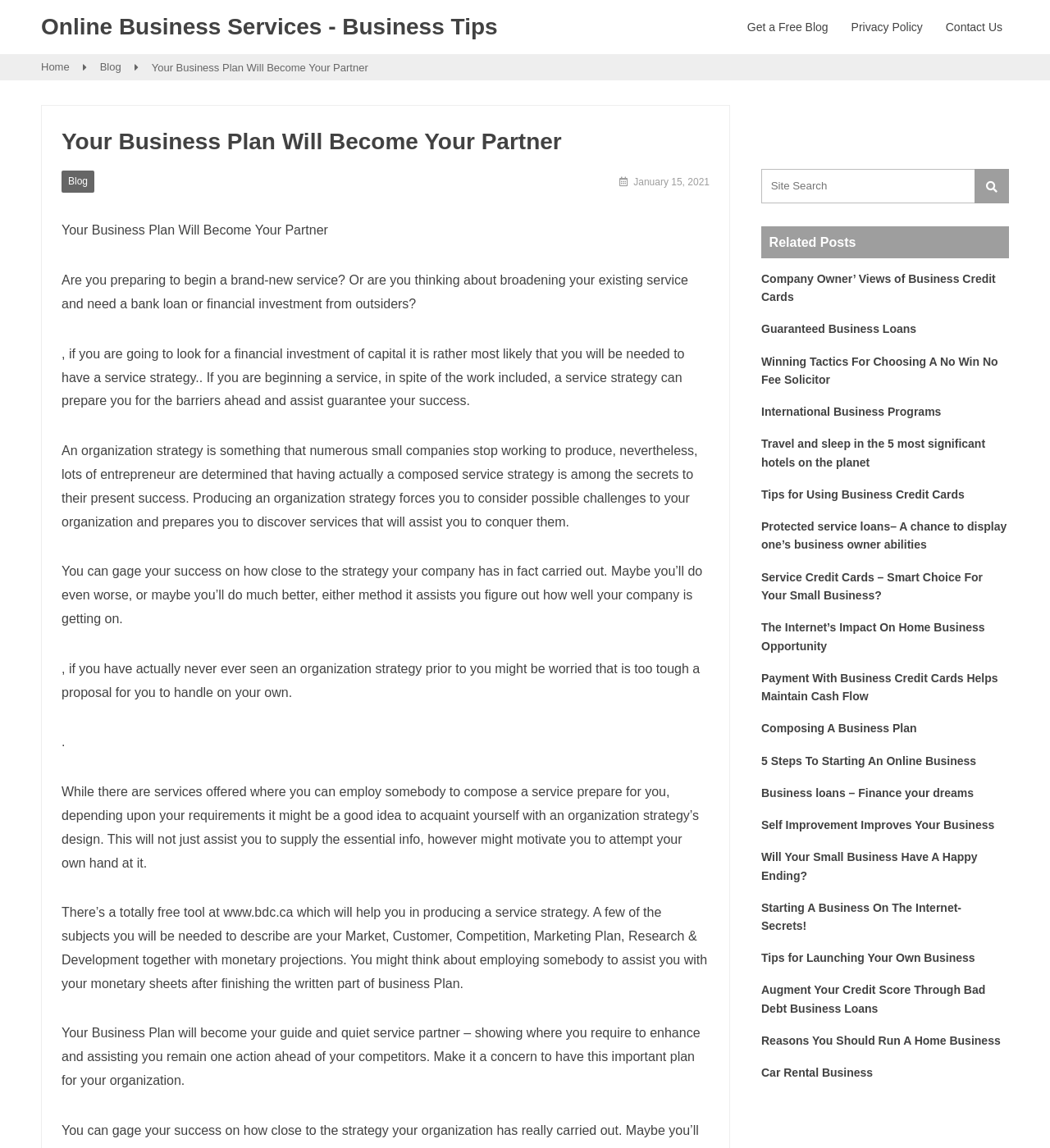Please determine the bounding box coordinates for the UI element described as: "Privacy Policy".

[0.804, 0.011, 0.885, 0.036]